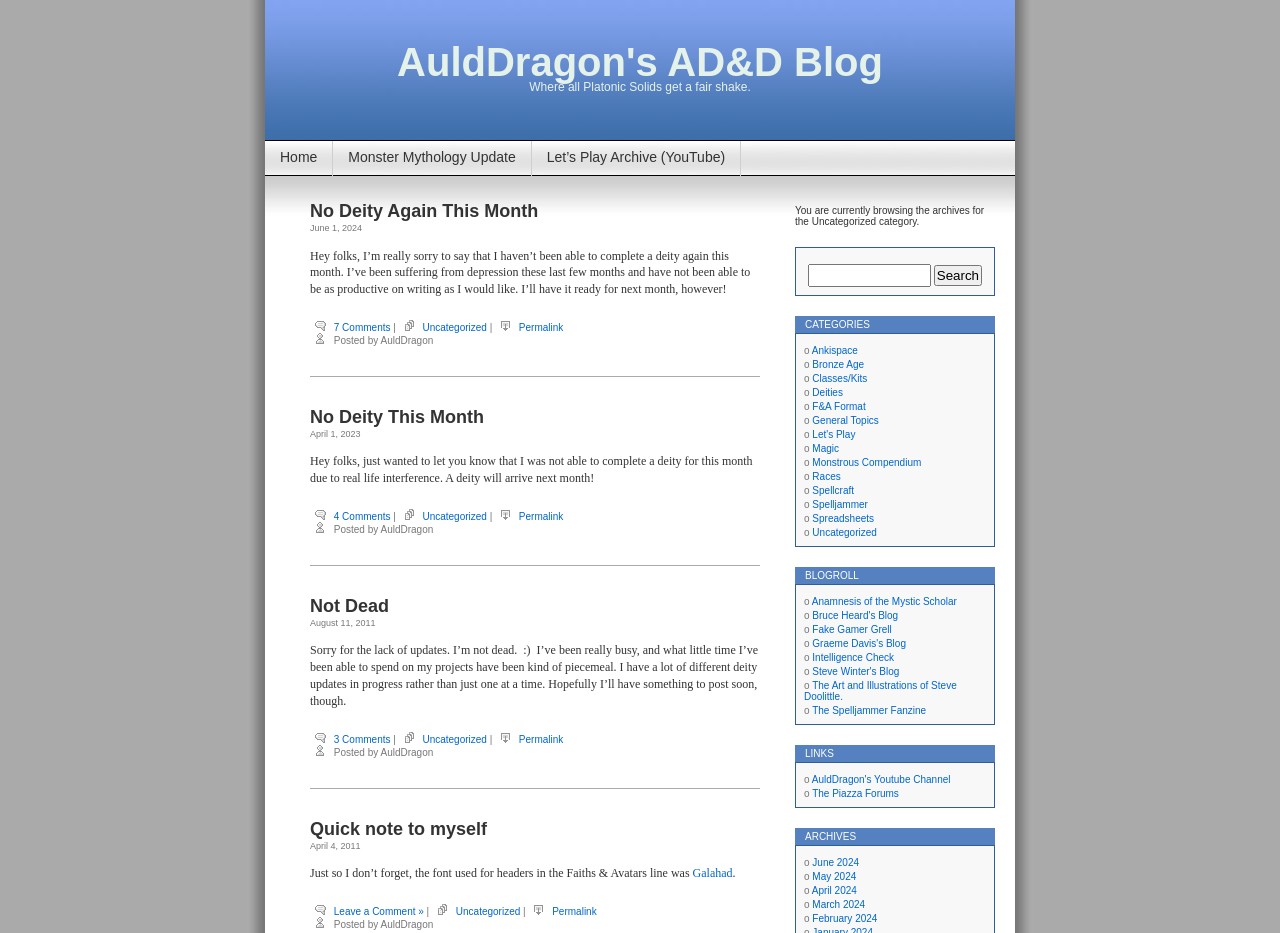Please use the details from the image to answer the following question comprehensively:
What is the date of the post 'Not Dead'?

The date of the post 'Not Dead' can be found by looking at the static text element with the text 'August 11, 2011' which is located above the post. This text indicates the date of the post.